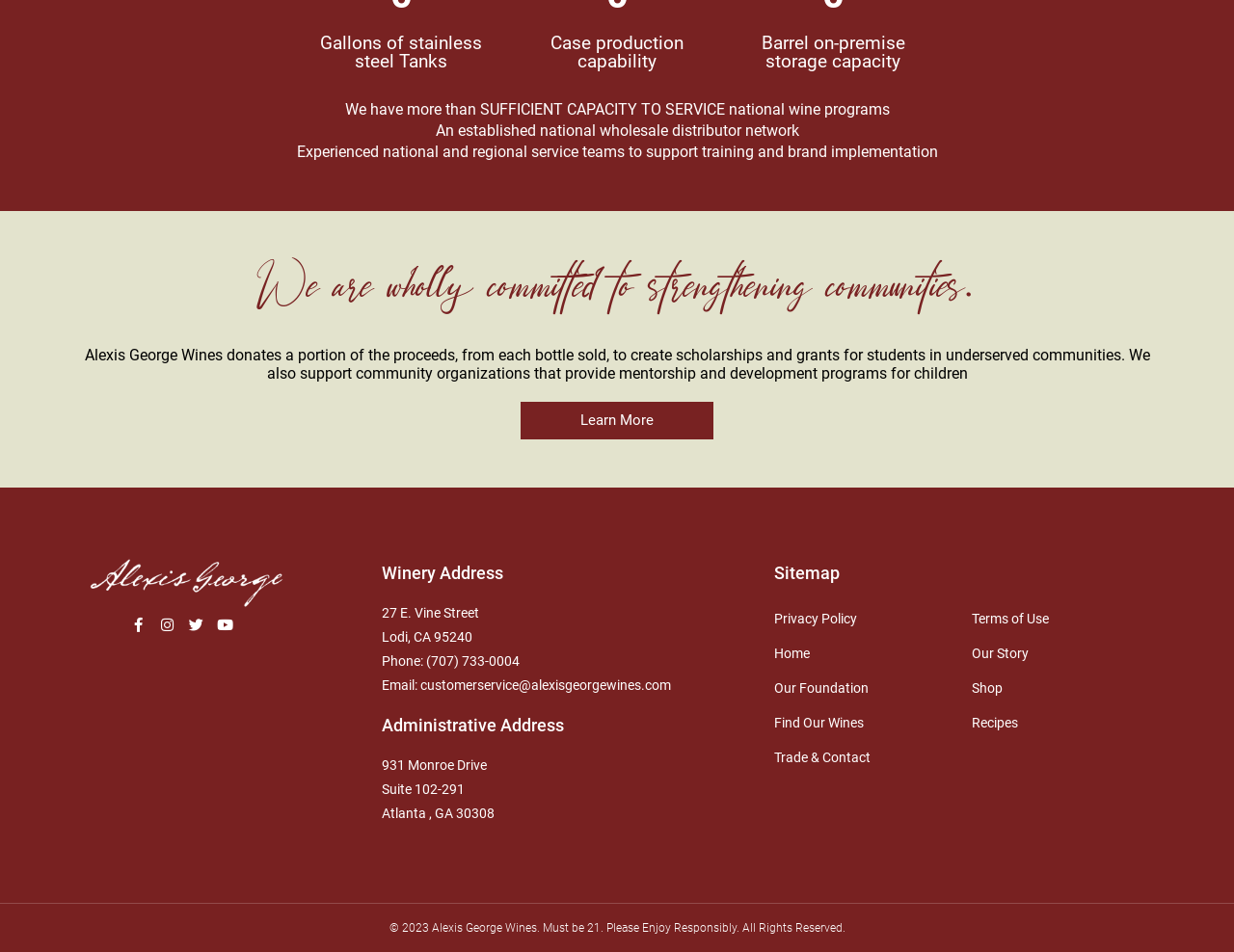Provide the bounding box coordinates of the HTML element this sentence describes: "Home". The bounding box coordinates consist of four float numbers between 0 and 1, i.e., [left, top, right, bottom].

[0.612, 0.668, 0.772, 0.704]